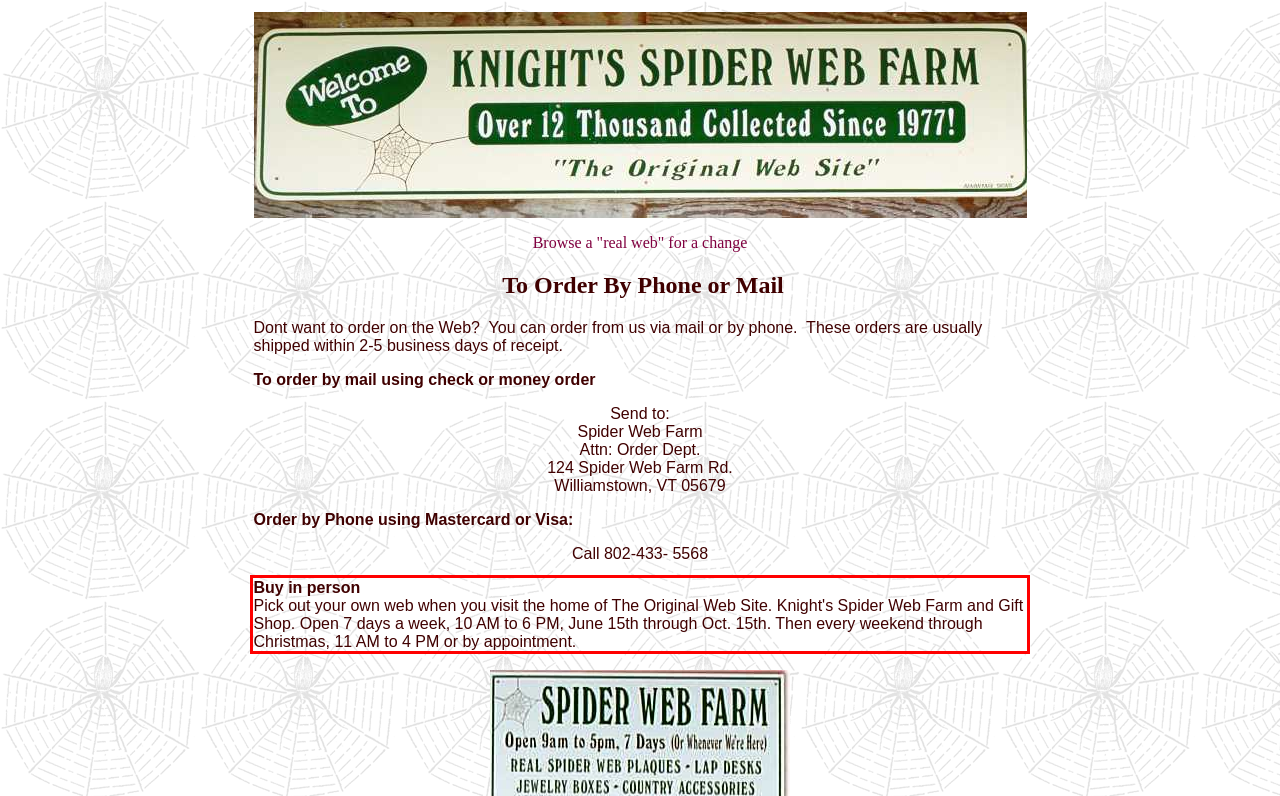Examine the webpage screenshot, find the red bounding box, and extract the text content within this marked area.

Buy in person Pick out your own web when you visit the home of The Original Web Site. Knight's Spider Web Farm and Gift Shop. Open 7 days a week, 10 AM to 6 PM, June 15th through Oct. 15th. Then every weekend through Christmas, 11 AM to 4 PM or by appointment.